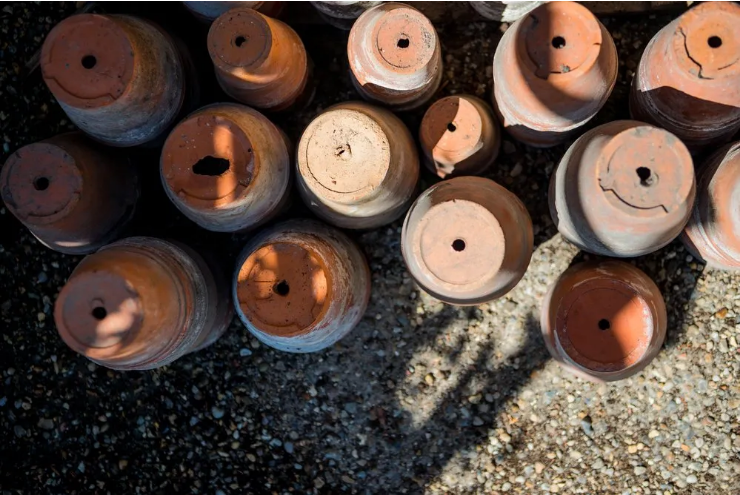Create a detailed narrative that captures the essence of the image.

The image showcases a collection of terra cotta pots arranged closely together, some with drainage holes visible on top. The pots vary in size and show slight wear, indicative of outdoor use. Sunlight casts interesting shadows across the textured surface of the pots, highlighting their rustic charm. This visual complementarily relates to the article titled "What Plants Do Not Need Drainage Holes? (And Why Some Do)," suggesting a focus on pot types suitable for plants that thrive without drainage.